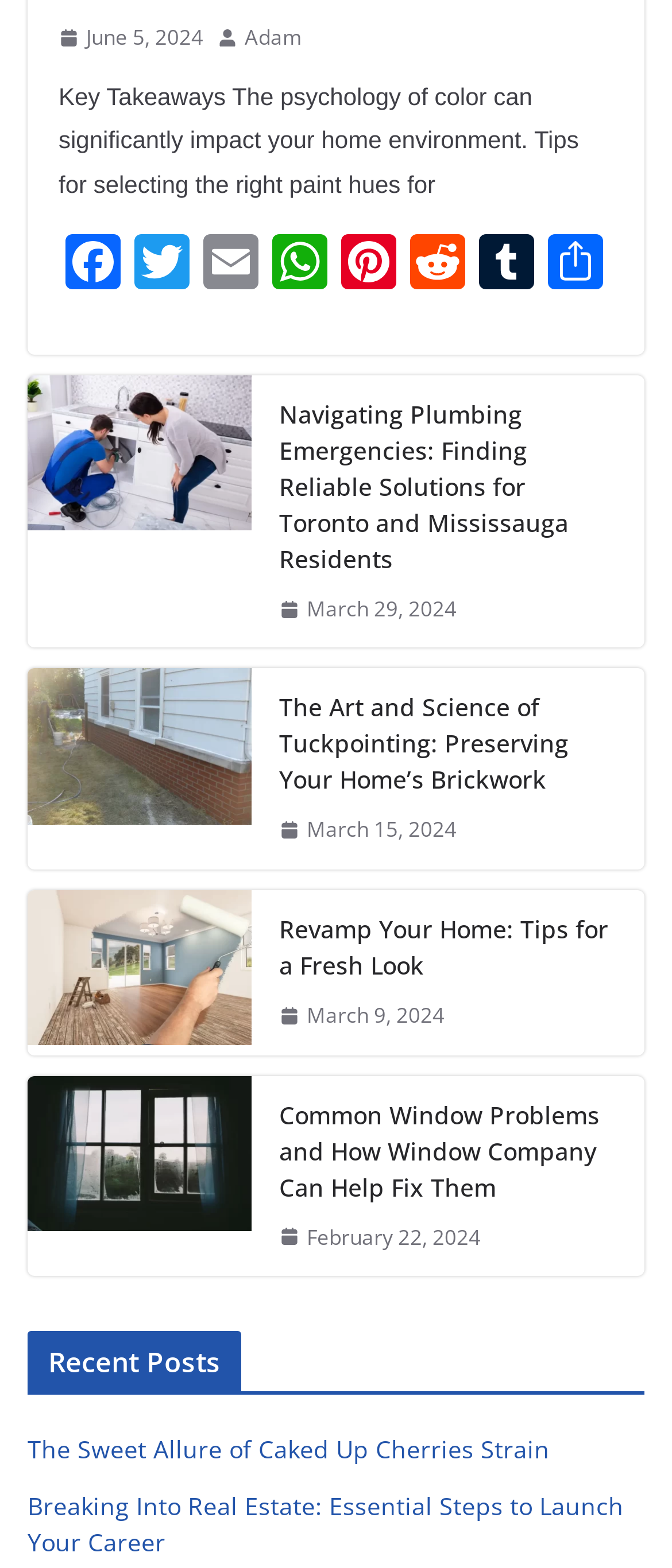Can you find the bounding box coordinates of the area I should click to execute the following instruction: "Contact Us"?

None